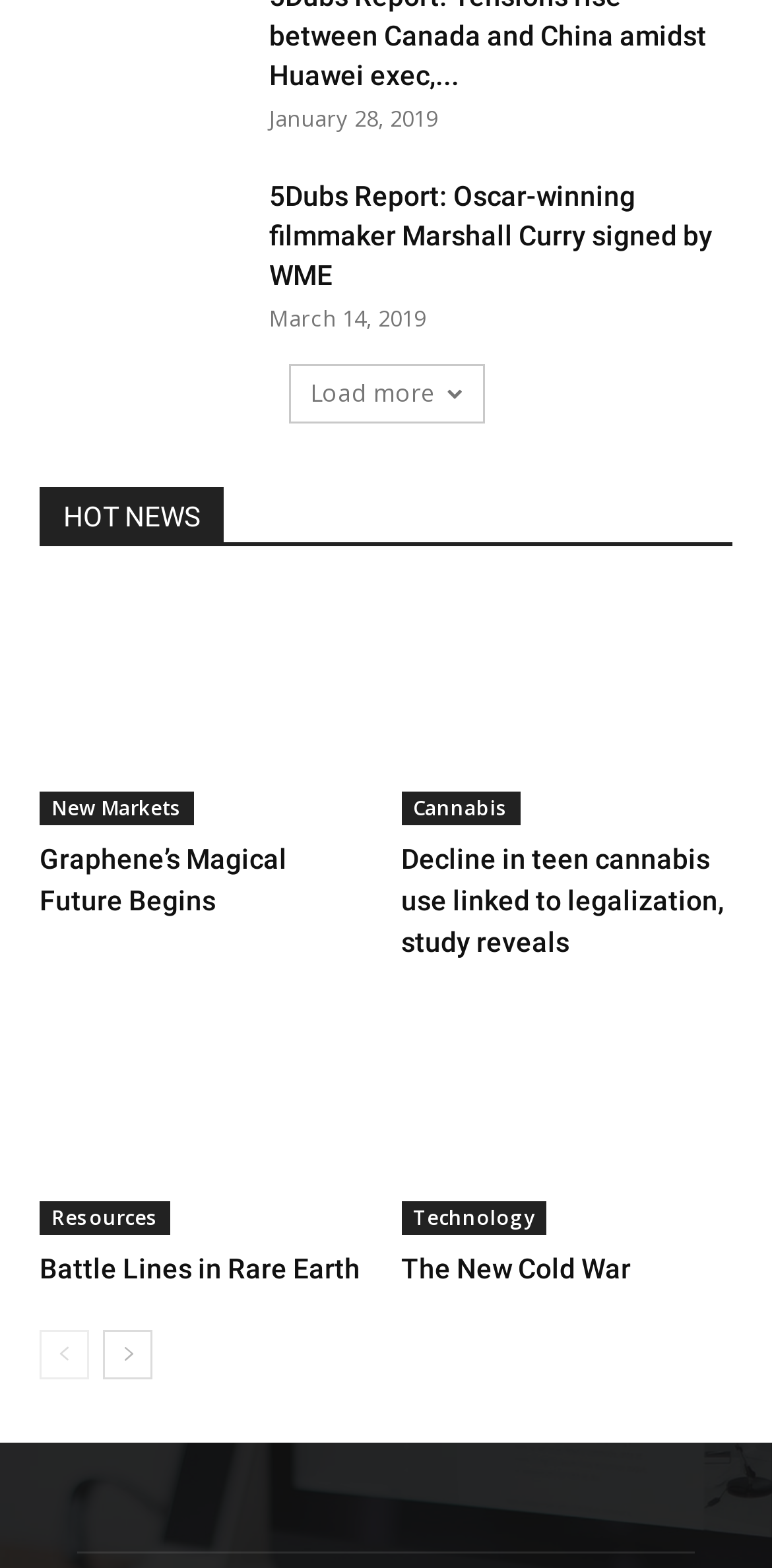Can you specify the bounding box coordinates for the region that should be clicked to fulfill this instruction: "Read about Graphene’s Magical Future".

[0.051, 0.381, 0.481, 0.526]